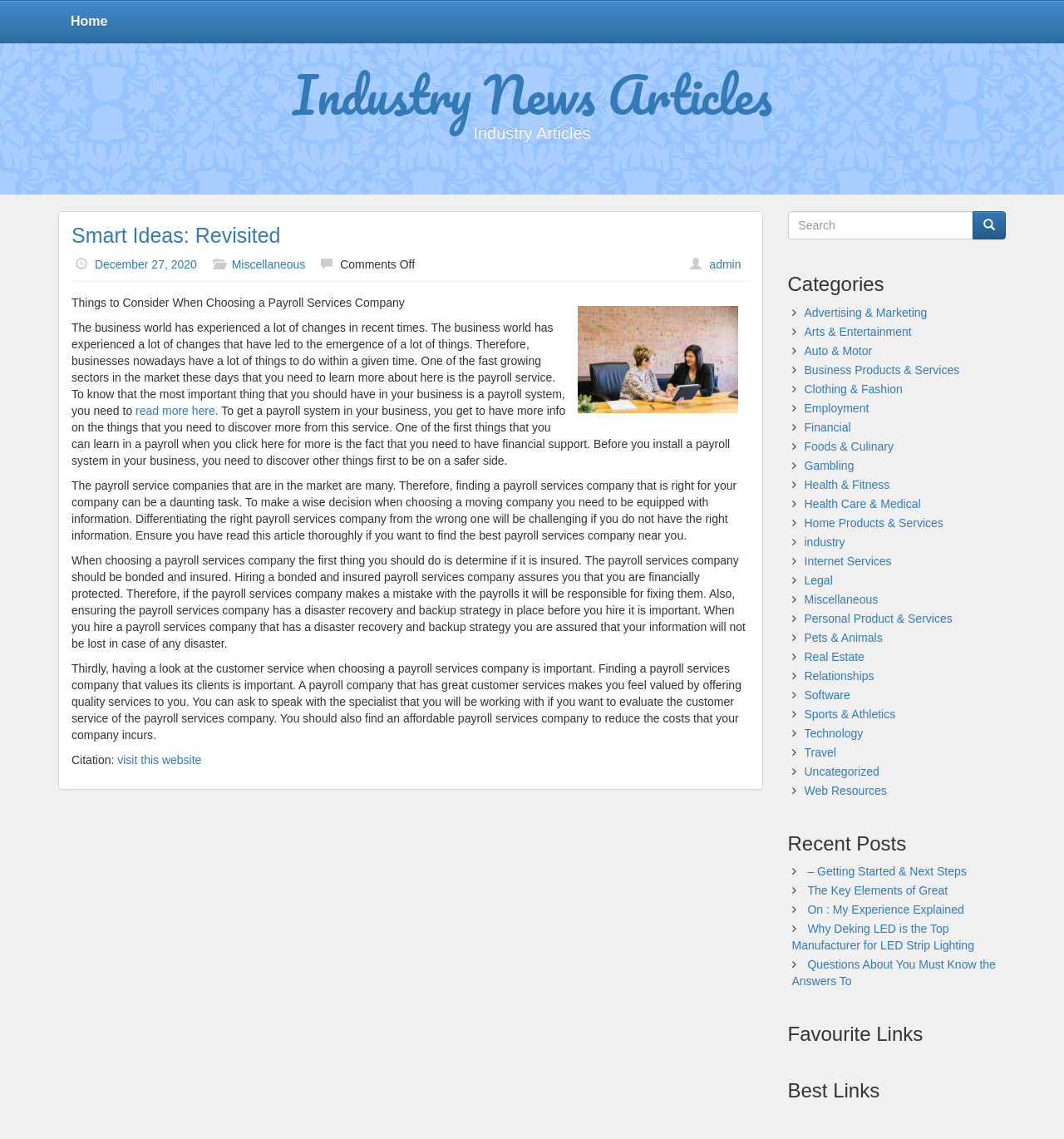Answer the question in a single word or phrase:
What is the title of the first recent post?

– Getting Started & Next Steps